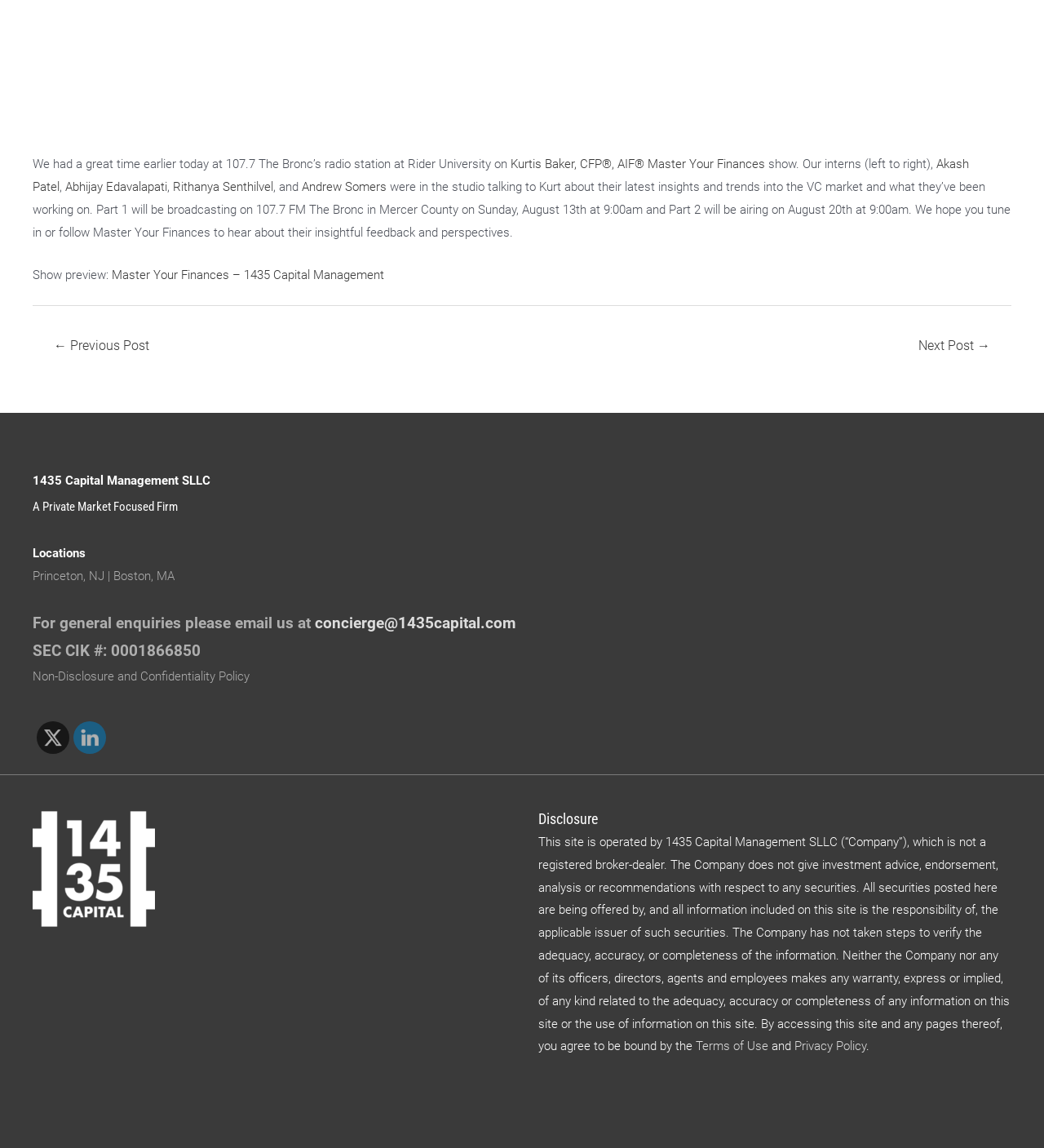Please identify the bounding box coordinates of where to click in order to follow the instruction: "Read the terms of use".

[0.666, 0.723, 0.736, 0.736]